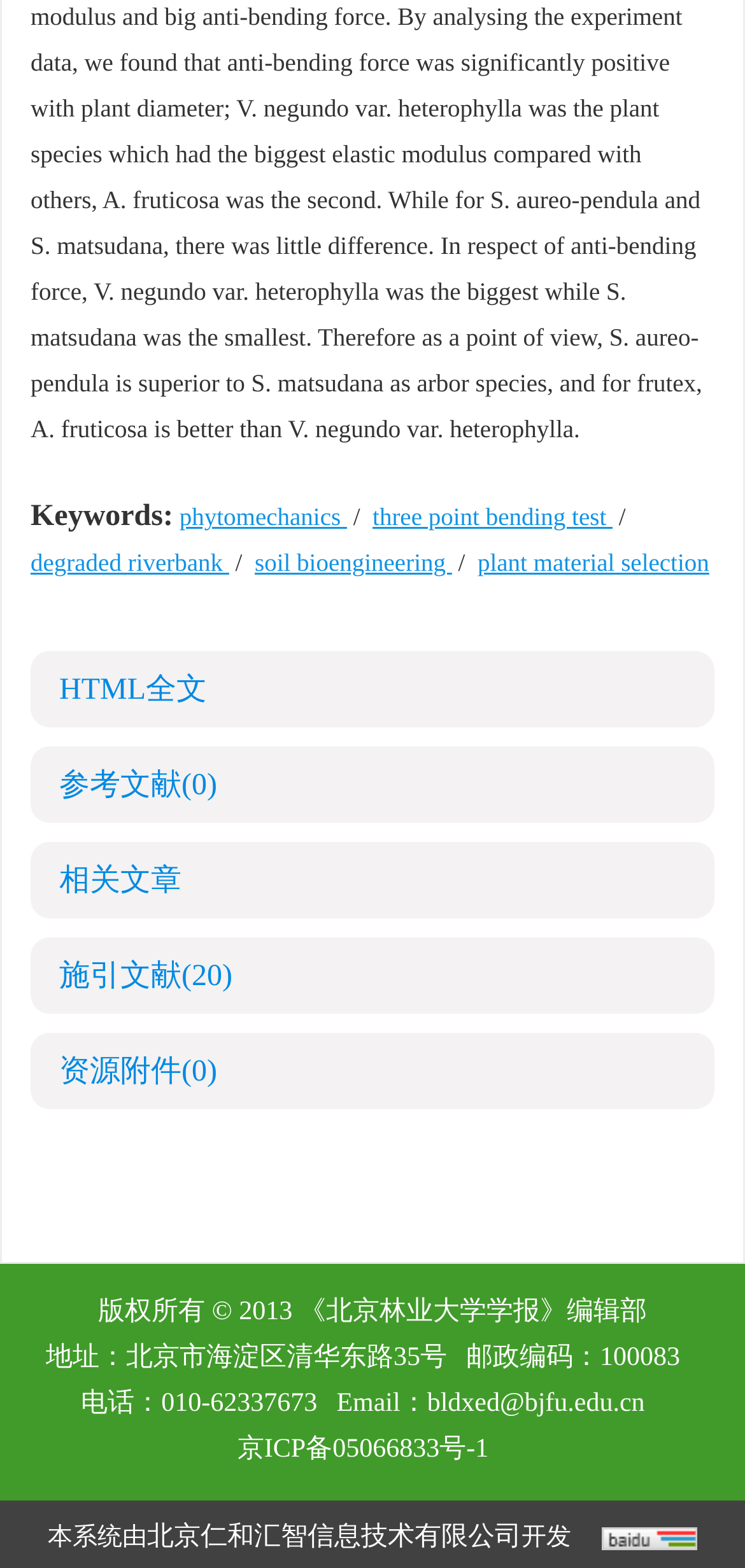Locate the bounding box coordinates of the clickable area needed to fulfill the instruction: "Email to bldxed@bjfu.edu.cn".

[0.573, 0.887, 0.866, 0.905]